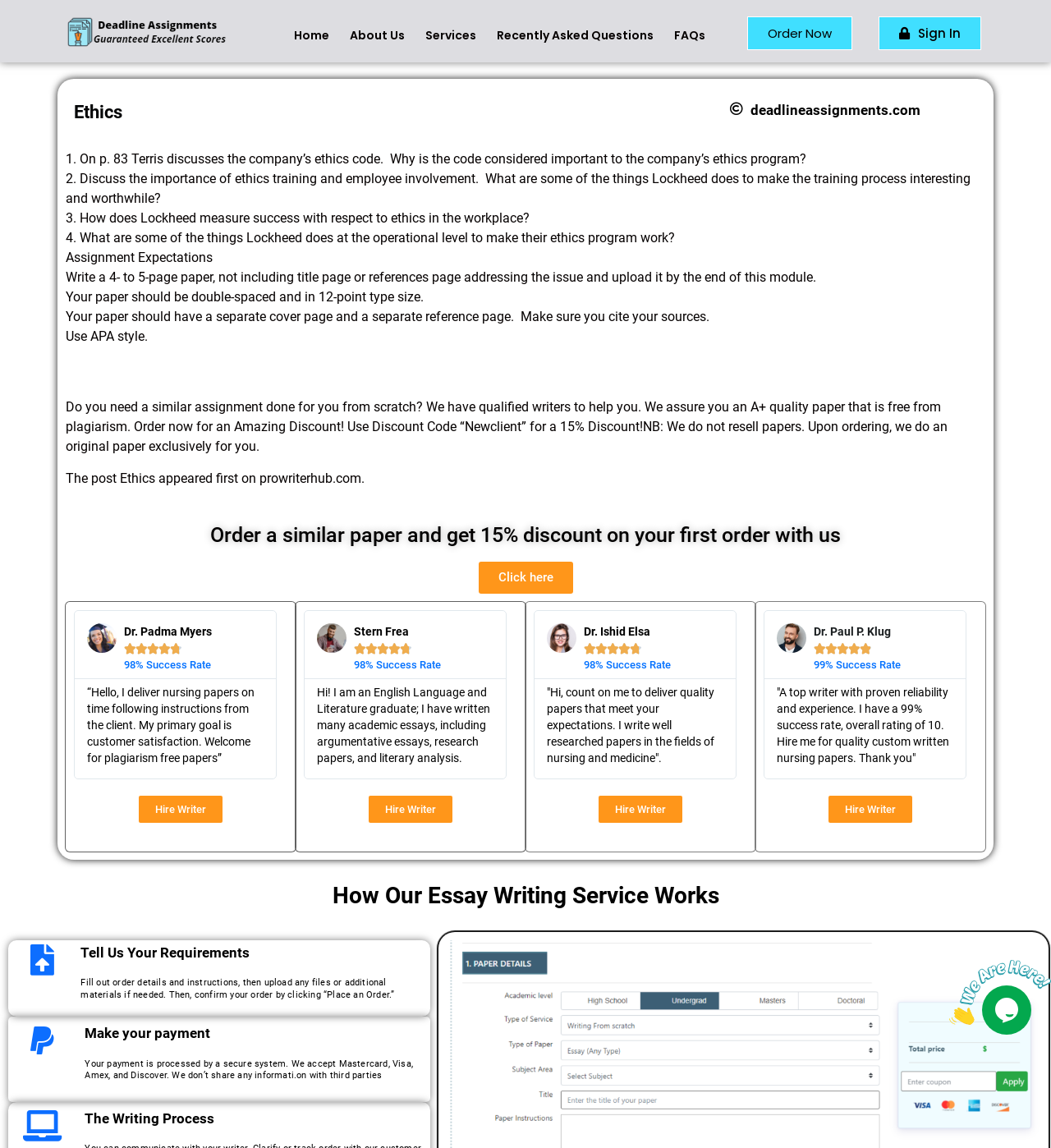Generate a thorough explanation of the webpage's elements.

The webpage is an assignment page for an ethics course, with a focus on deadline assignments. At the top, there is a navigation bar with links to "Home", "About Us", "Services", "Recently Asked Questions", "FAQs", "Order Now", and "Sign In". Below the navigation bar, there are two headings: "Ethics" and "deadlineassignments.com". 

The main content of the page is divided into sections. The first section contains four questions related to ethics, with instructions to write a 4- to 5-page paper addressing the issues. The questions are followed by assignment expectations, including formatting and citation guidelines.

Below the assignment section, there is a promotional section with a heading "Order a similar paper and get 15% discount on your first order with us". This section contains a link to "Click here" and a brief description of the service.

On the right side of the page, there are three sections, each featuring a writer with their photo, success rate, and a brief description of their expertise. Each section has a "Hire Writer" link.

Further down the page, there is a section explaining how the essay writing service works, with three headings: "Tell Us Your Requirements", "Make your payment", and "The Writing Process". Each heading is followed by a brief description of the step.

At the bottom of the page, there are two chat widgets, one partially overlapping the other.